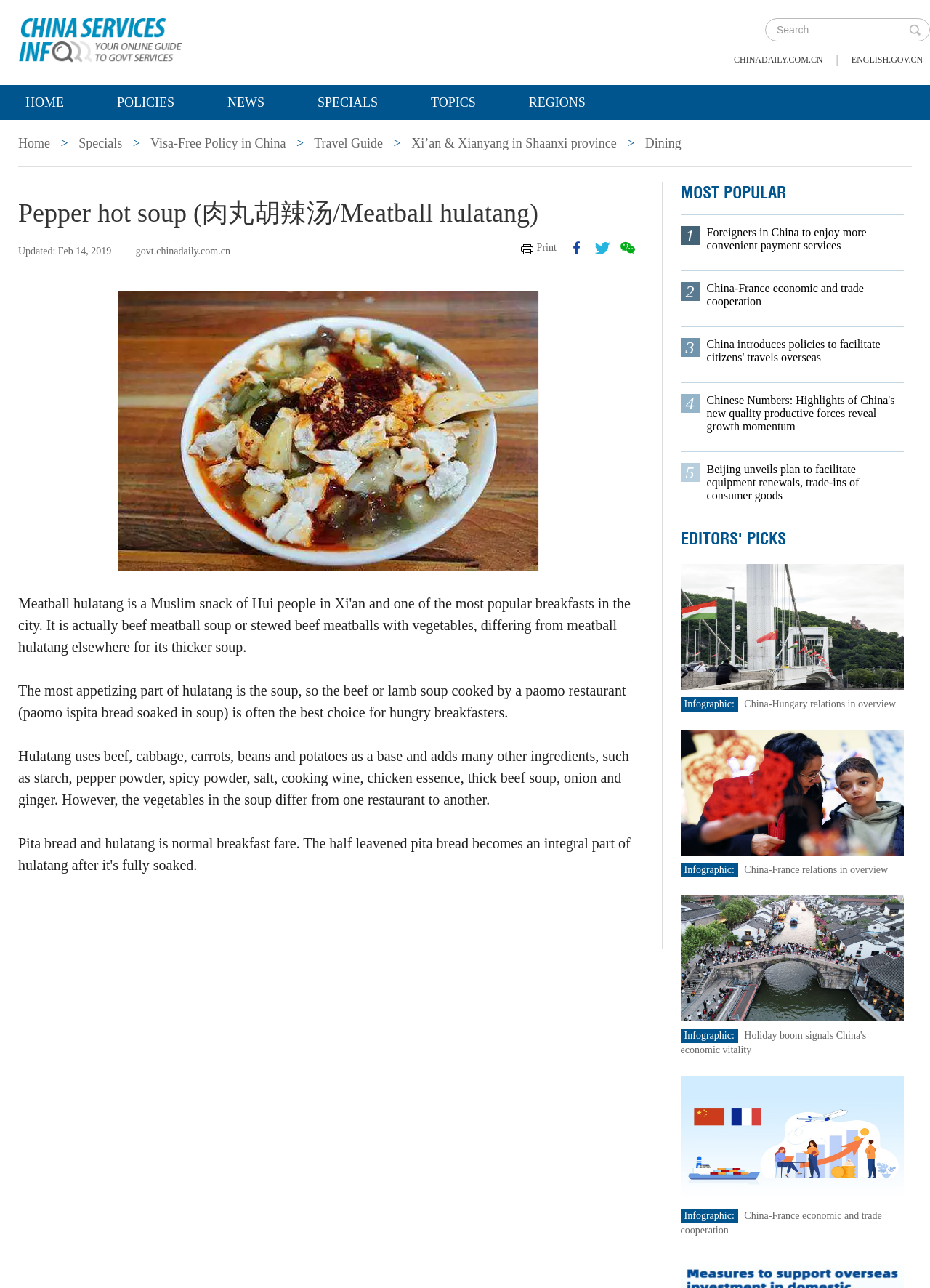Analyze and describe the webpage in a detailed narrative.

The webpage is about Pepper hot soup, also known as Meatball hulatang, and it appears to be a news article or blog post from the China Daily website. At the top of the page, there is a header section with a logo, a search bar, and several links to other sections of the website, including Home, Policies, News, Specials, and Topics.

Below the header, there is a main content section that starts with a heading that reads "Pepper hot soup (肉丸胡辣汤/Meatball hulatang)". This is followed by a brief introduction to the dish, which is a popular breakfast option in China. The text explains that the soup is the most appetizing part of the dish and that different restaurants may use different ingredients.

The main content section also includes several links to other news articles or related topics, such as Visa-Free Policy in China, Travel Guide, and Dining. There are also several images on the page, including one that appears to be a photo of the Pepper hot soup dish.

On the right-hand side of the page, there are two sections: "MOST POPULAR" and "EDITORS' PICKS". The "MOST POPULAR" section lists four news articles with links, including "Foreigners in China to enjoy more convenient payment services" and "China introduces policies to facilitate citizens' travels overseas". The "EDITORS' PICKS" section lists several news articles and infographics, including "China-Hungary relations in overview" and "Holiday boom signals China's economic vitality".

Overall, the webpage appears to be a news article or blog post about Pepper hot soup, with additional links and sections that provide more information about related topics and other news articles from the China Daily website.